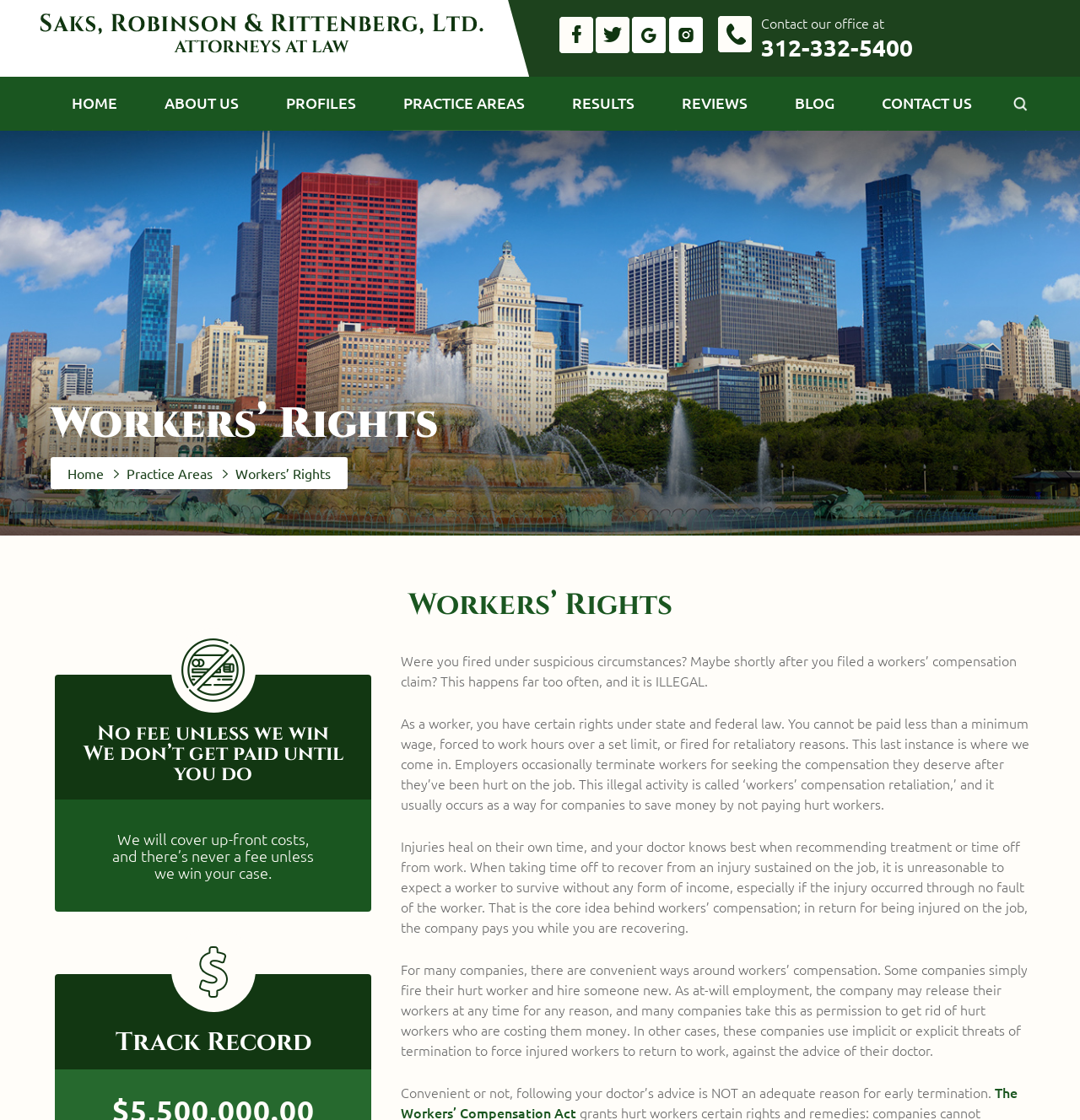Bounding box coordinates must be specified in the format (top-left x, top-left y, bottom-right x, bottom-right y). All values should be floating point numbers between 0 and 1. What are the bounding box coordinates of the UI element described as: Practice Areas

[0.354, 0.069, 0.505, 0.116]